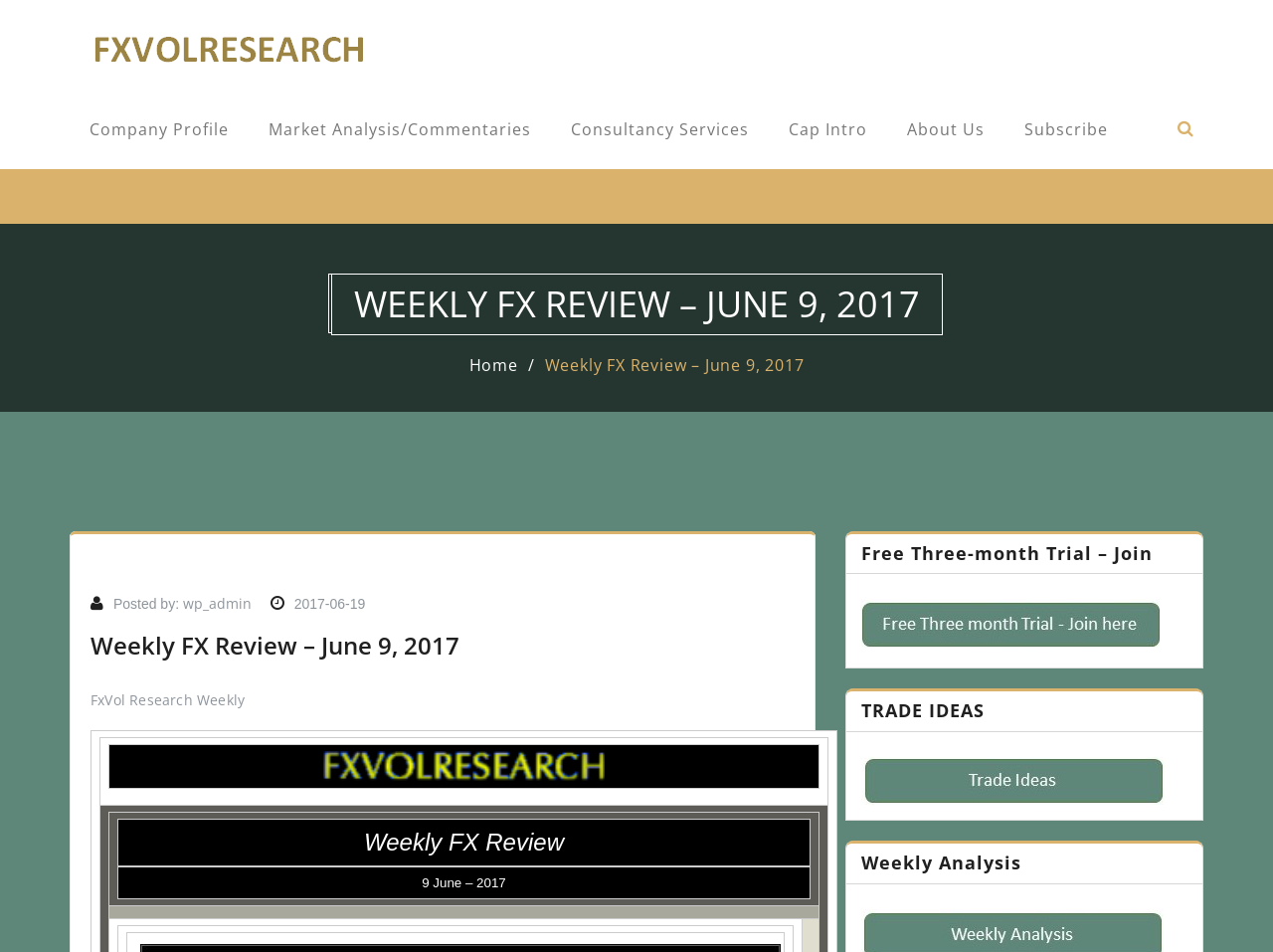Determine the main headline from the webpage and extract its text.

WEEKLY FX REVIEW – JUNE 9, 2017